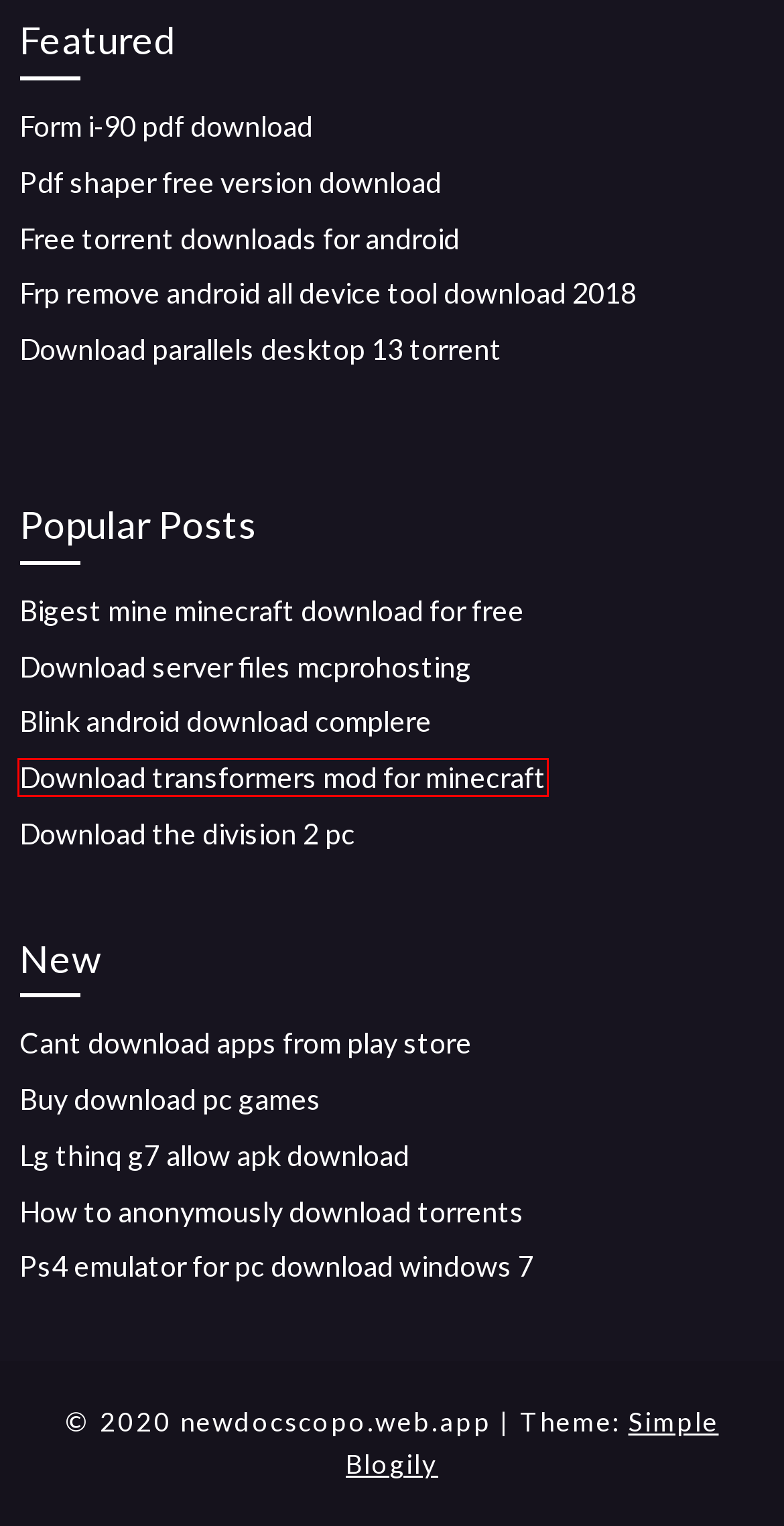Observe the provided screenshot of a webpage with a red bounding box around a specific UI element. Choose the webpage description that best fits the new webpage after you click on the highlighted element. These are your options:
A. Pdf shaper free version download [2020]
B. Frp remove android all device tool download 2018 (2020)
C. Download transformers mod for minecraft (2020)
D. Download parallels desktop 13 torrent (2020)
E. Lg thinq g7 allow apk download [2020]
F. Download server files mcprohosting [2020]
G. Cant download apps from play store [2020]
H. Blink android download complere (2020)

C